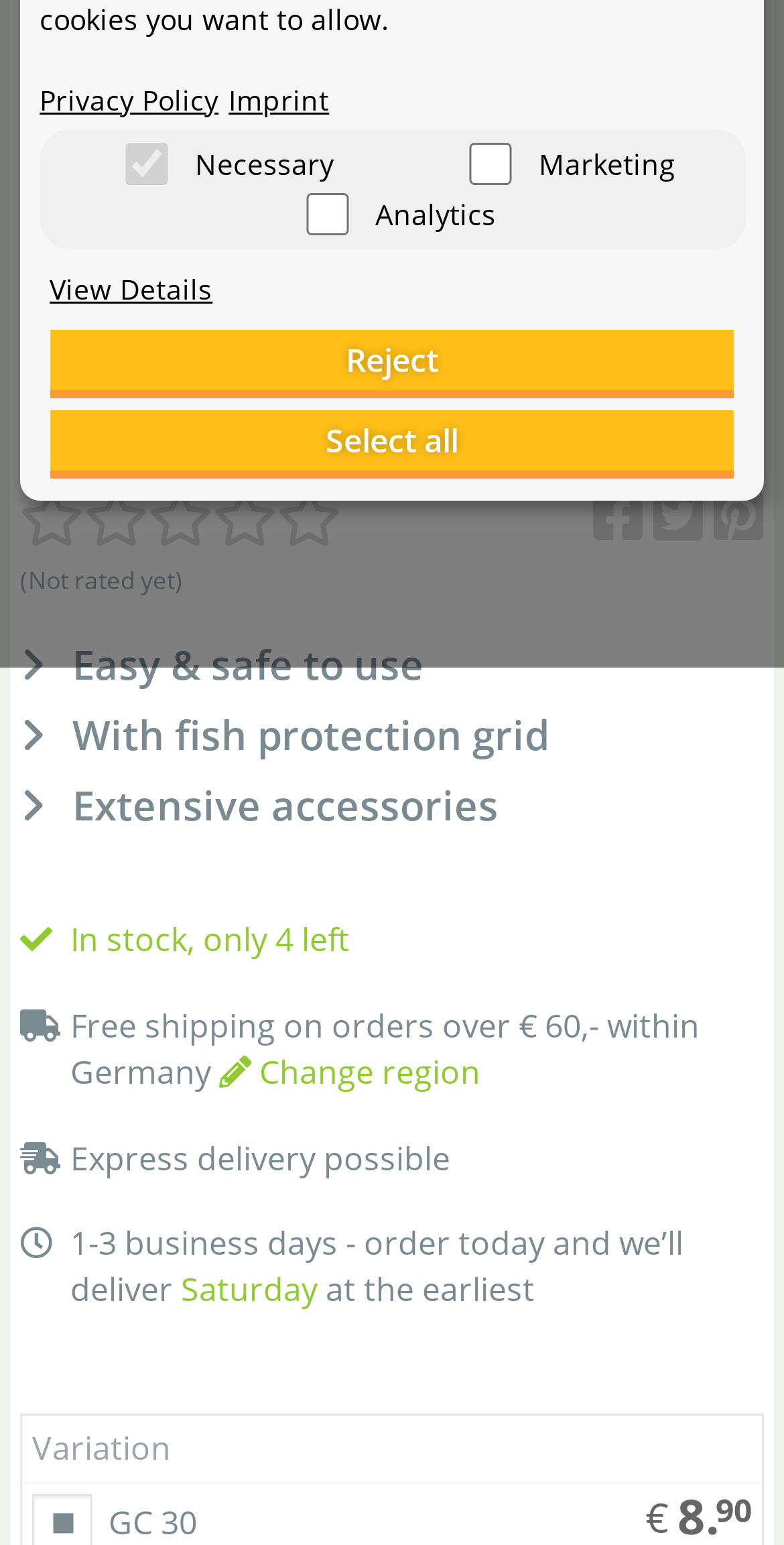Identify the bounding box for the UI element specified in this description: "title="Harper Academic"". The coordinates must be four float numbers between 0 and 1, formatted as [left, top, right, bottom].

None